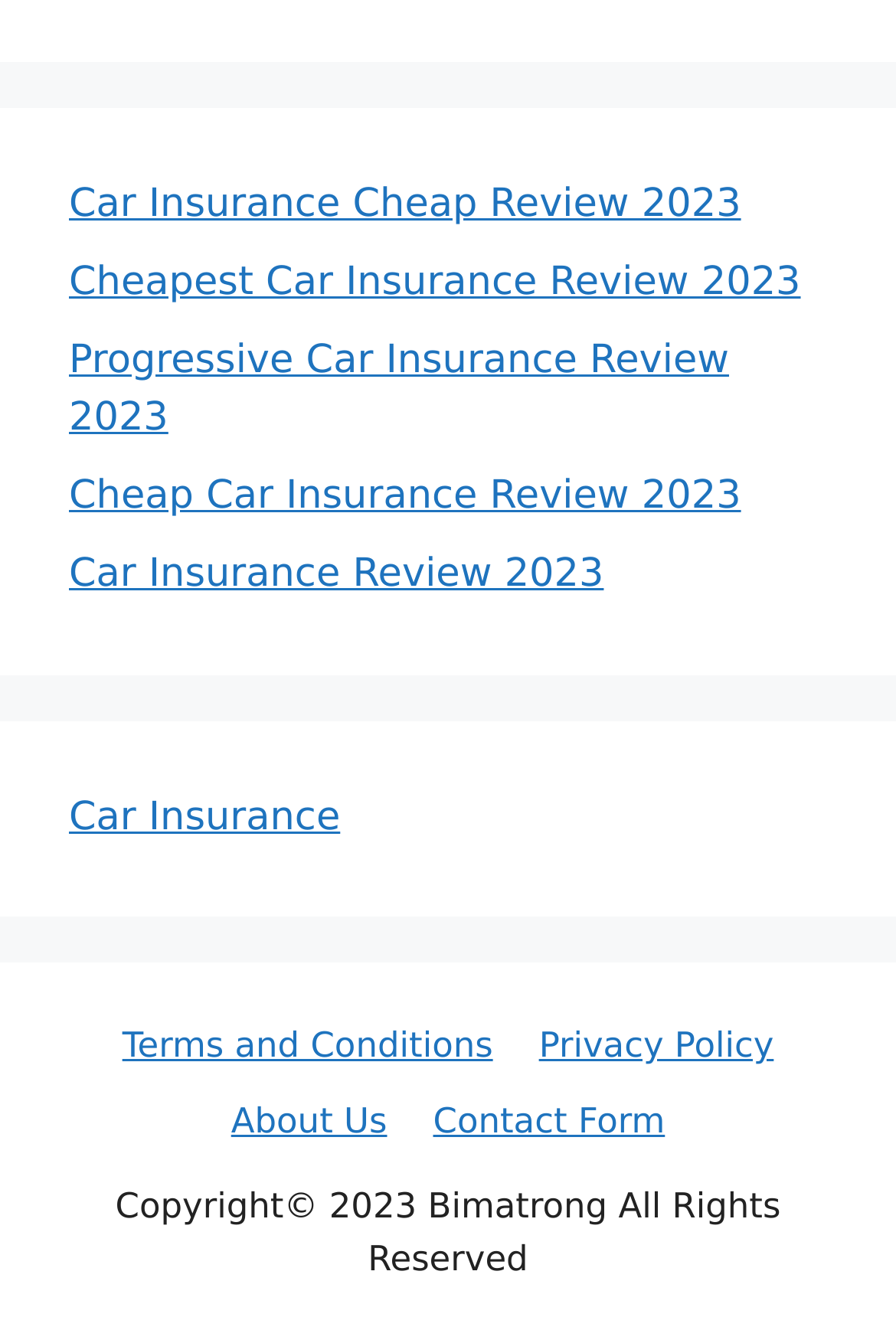Is there a search bar on this webpage?
Refer to the image and provide a concise answer in one word or phrase.

No